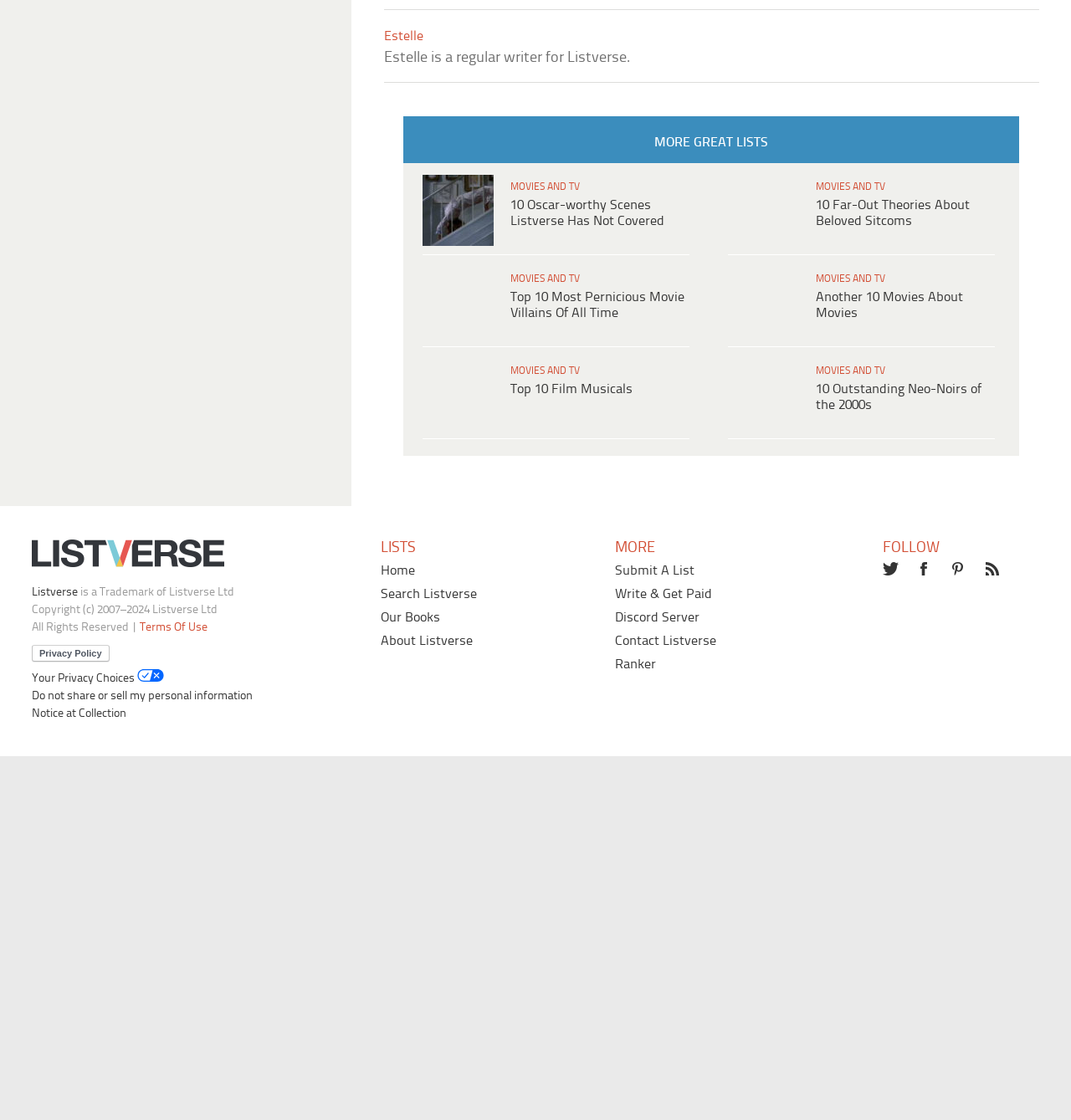Provide a brief response in the form of a single word or phrase:
Who is the author of the first list article?

Estelle